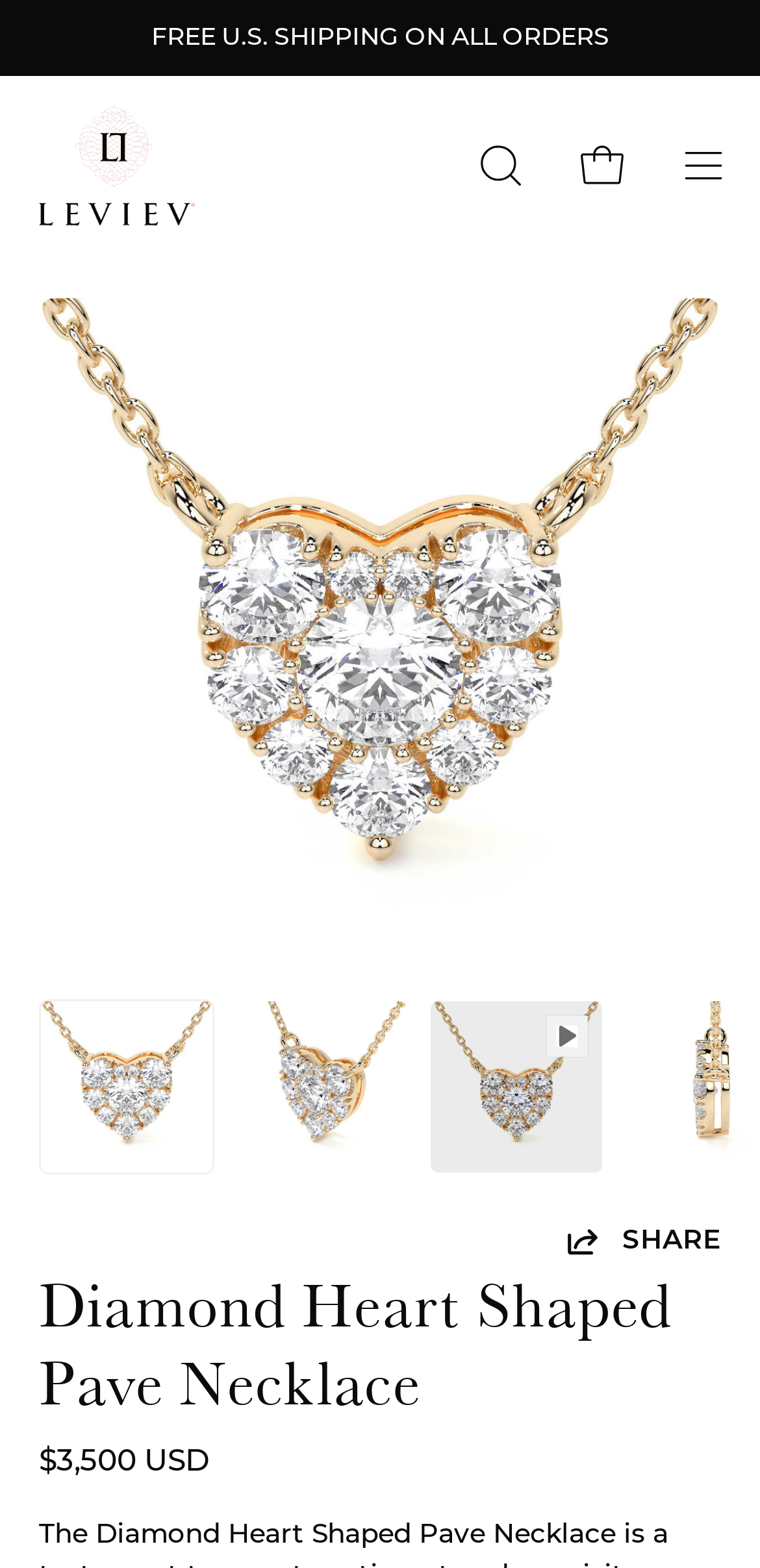What is the price of the necklace?
Please give a detailed and elaborate answer to the question.

I found the answer by looking at the StaticText element with the text '$3,500 USD' which is located below the heading element, indicating that it is the price of the necklace.